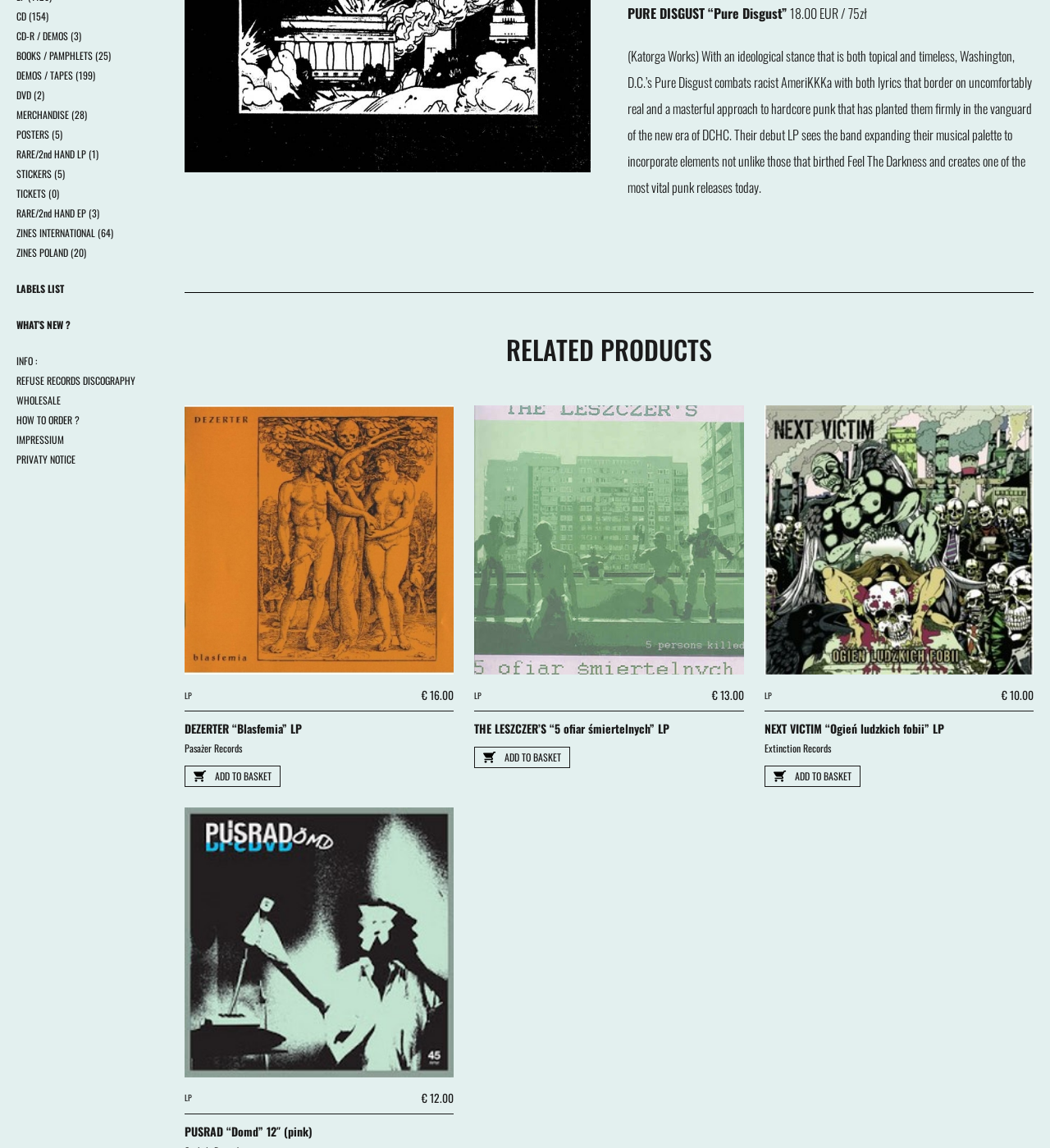Determine the bounding box coordinates (top-left x, top-left y, bottom-right x, bottom-right y) of the UI element described in the following text: HOW TO ORDER ?

[0.016, 0.36, 0.076, 0.372]